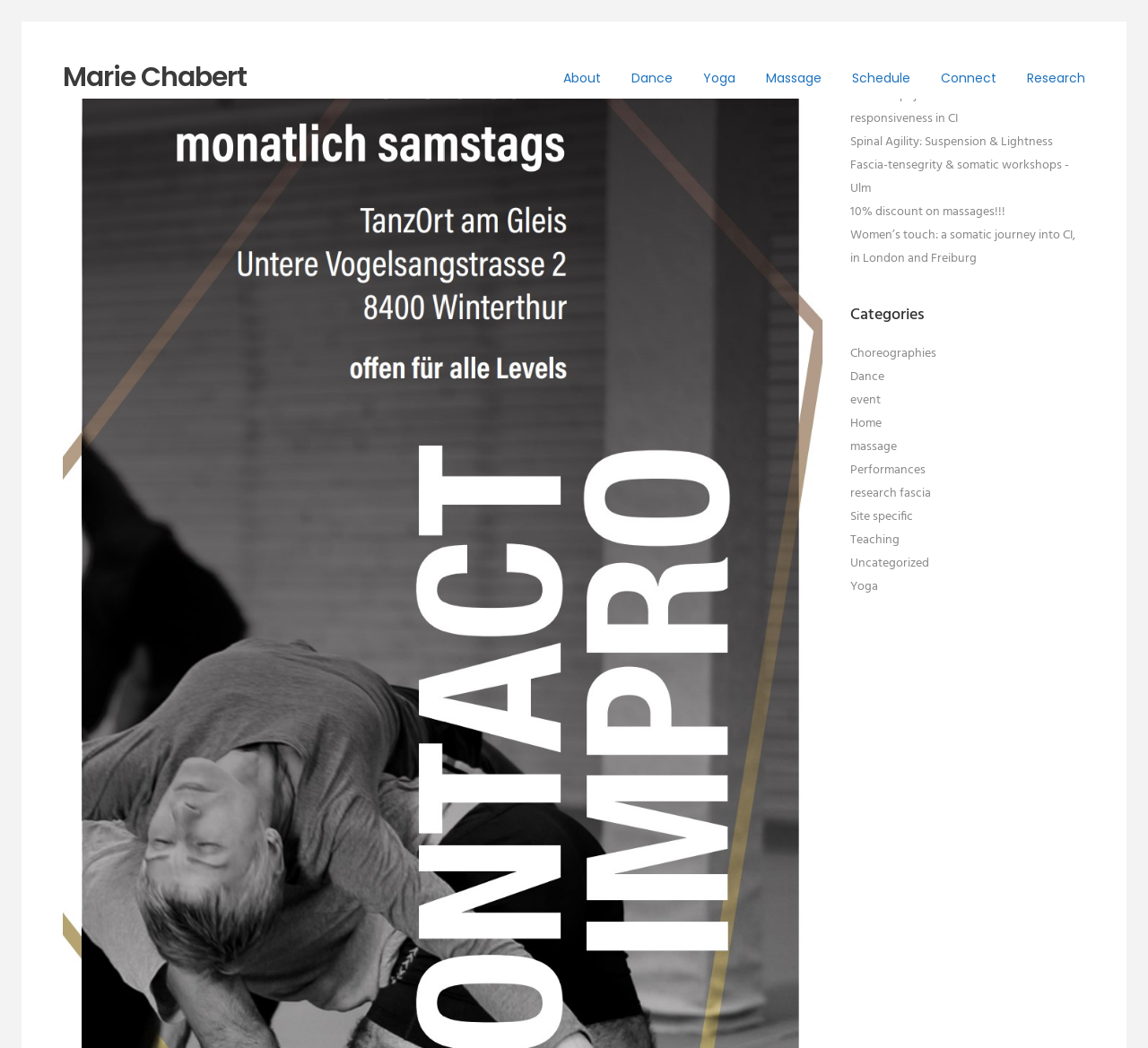Create an elaborate caption that covers all aspects of the webpage.

This webpage is about Marie Chabert, a contact improvisation instructor, and her activities. At the top, there is a layout table with a link to Marie Chabert's name, followed by a row of links to different categories, including About, Dance, Yoga, Massage, Schedule, Connect, and Research. 

Below the layout table, there is a heading "Recent Posts" followed by a list of five links to recent posts, including workshop and jam announcements, and a discount offer for massages. 

Further down, there is a heading "Categories" followed by a list of 12 links to different categories, including Choreographies, Dance, event, Home, massage, Performances, research fascia, Site specific, Teaching, Uncategorized, and Yoga. These categories seem to be related to Marie Chabert's work and activities.